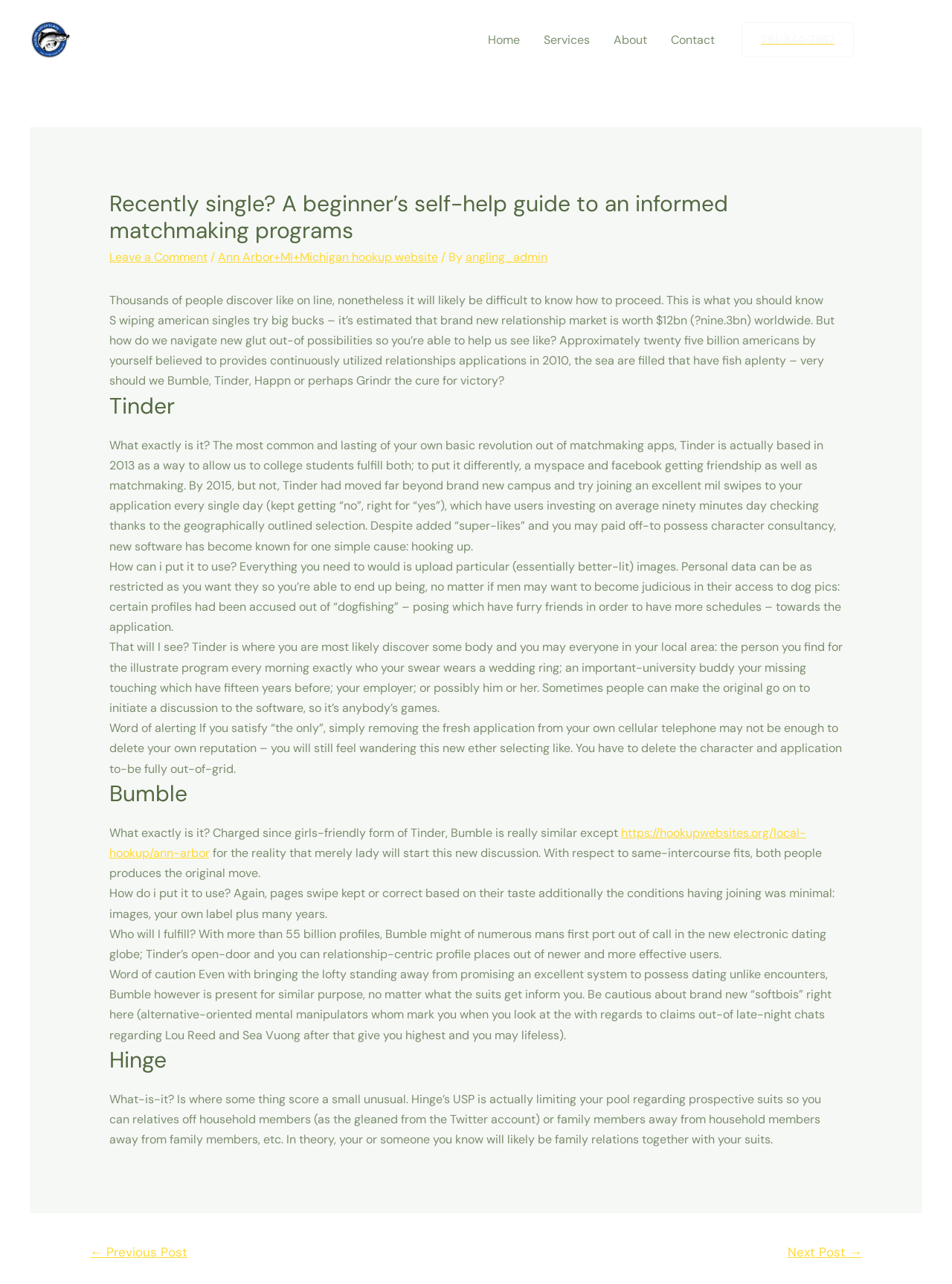Based on the element description, predict the bounding box coordinates (top-left x, top-left y, bottom-right x, bottom-right y) for the UI element in the screenshot: Contact

[0.692, 0.011, 0.763, 0.051]